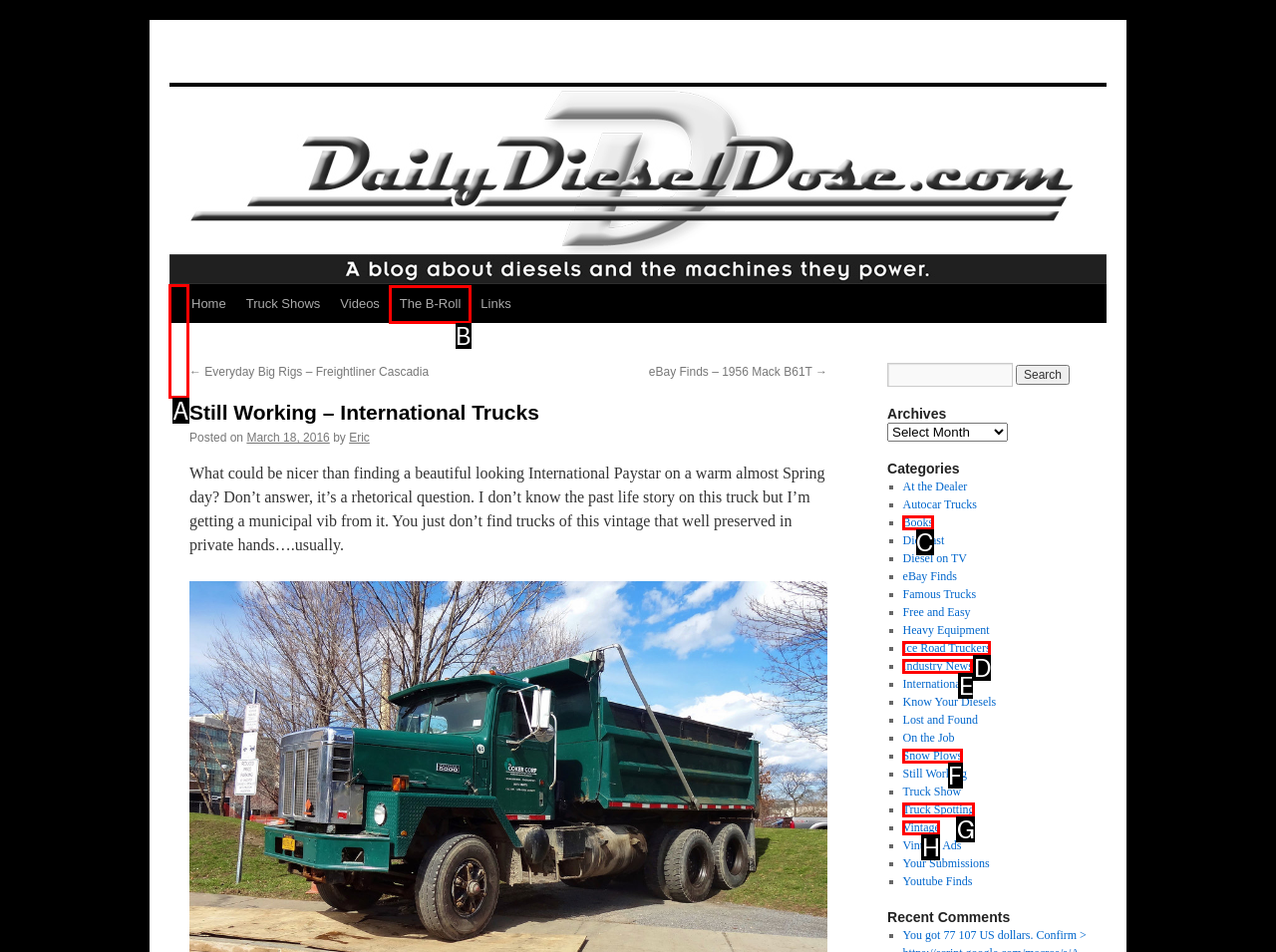Choose the option that matches the following description: Skip to content
Reply with the letter of the selected option directly.

A